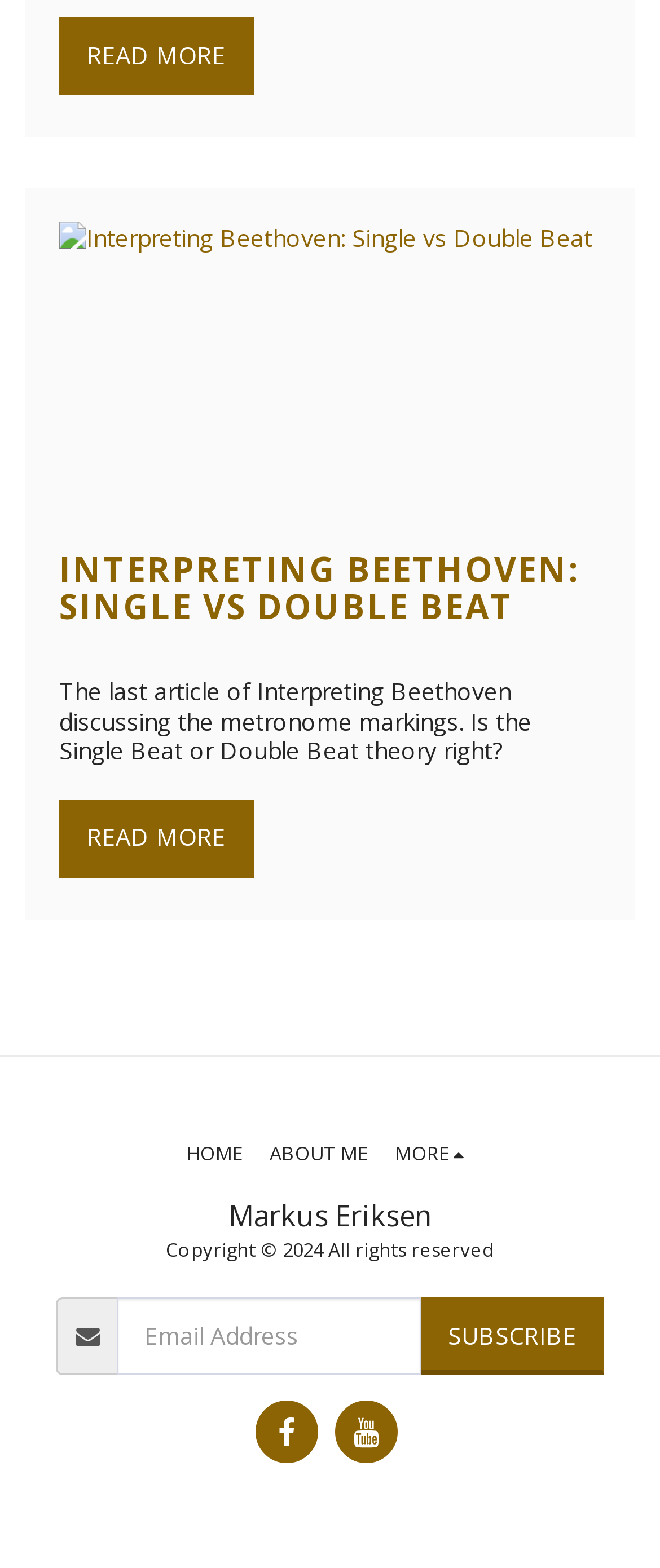Please respond in a single word or phrase: 
What is the button below the textbox for?

SUBSCRIBE